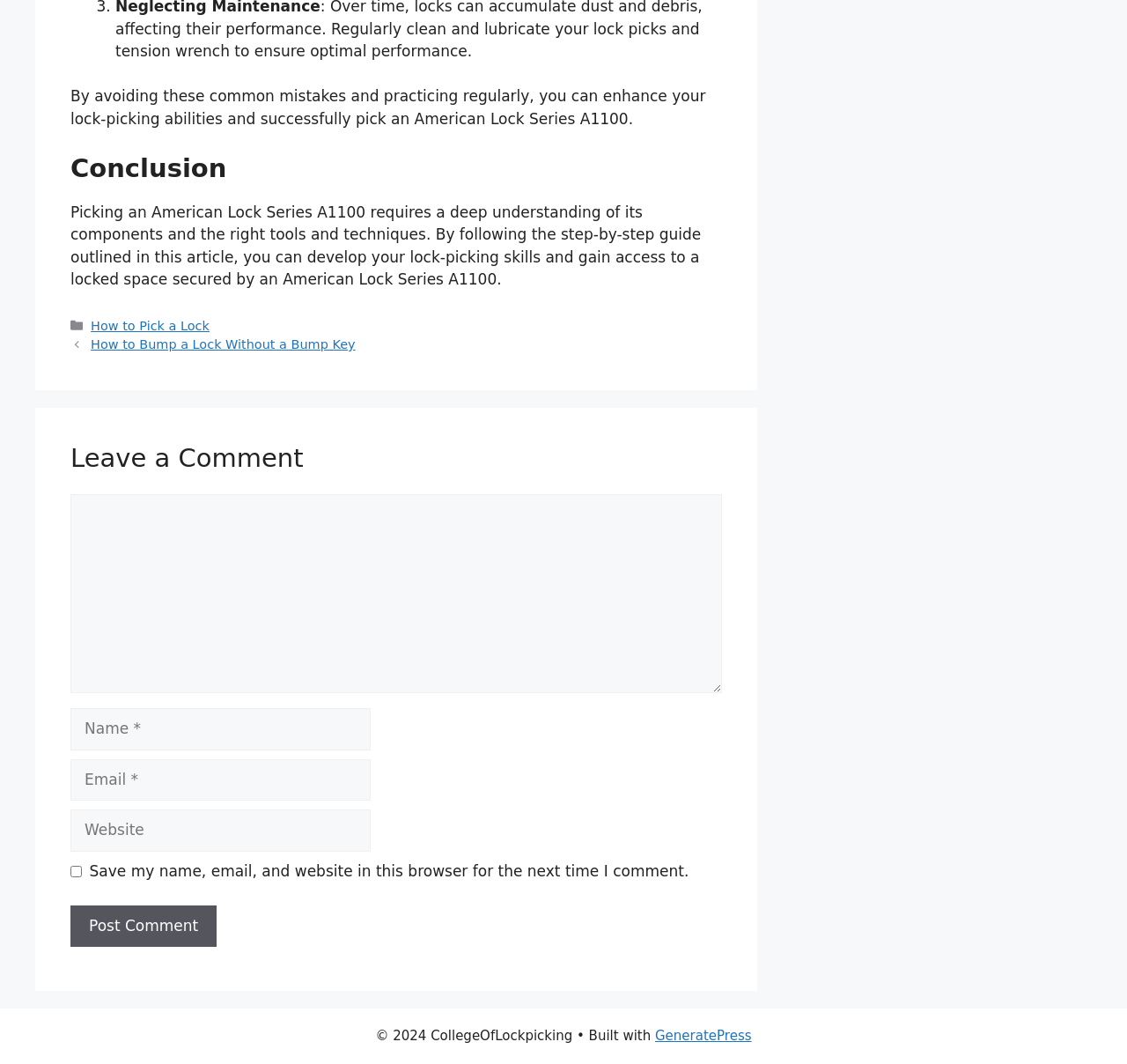Locate the bounding box coordinates of the element that should be clicked to execute the following instruction: "Click the 'How to Pick a Lock' link".

[0.081, 0.299, 0.186, 0.313]